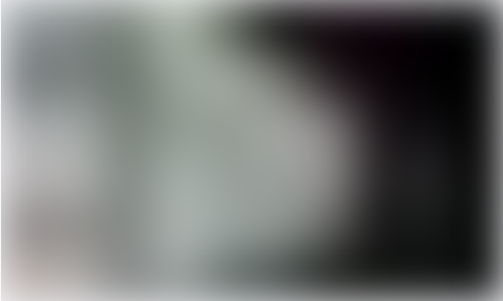What is the theme of the surrounding contextual elements?
Can you provide a detailed and comprehensive answer to the question?

The surrounding contextual elements, including headings and links, suggest a wider conversation about decision-making and the complexities involved in both personal and professional choices, which is related to business and technology discussions.